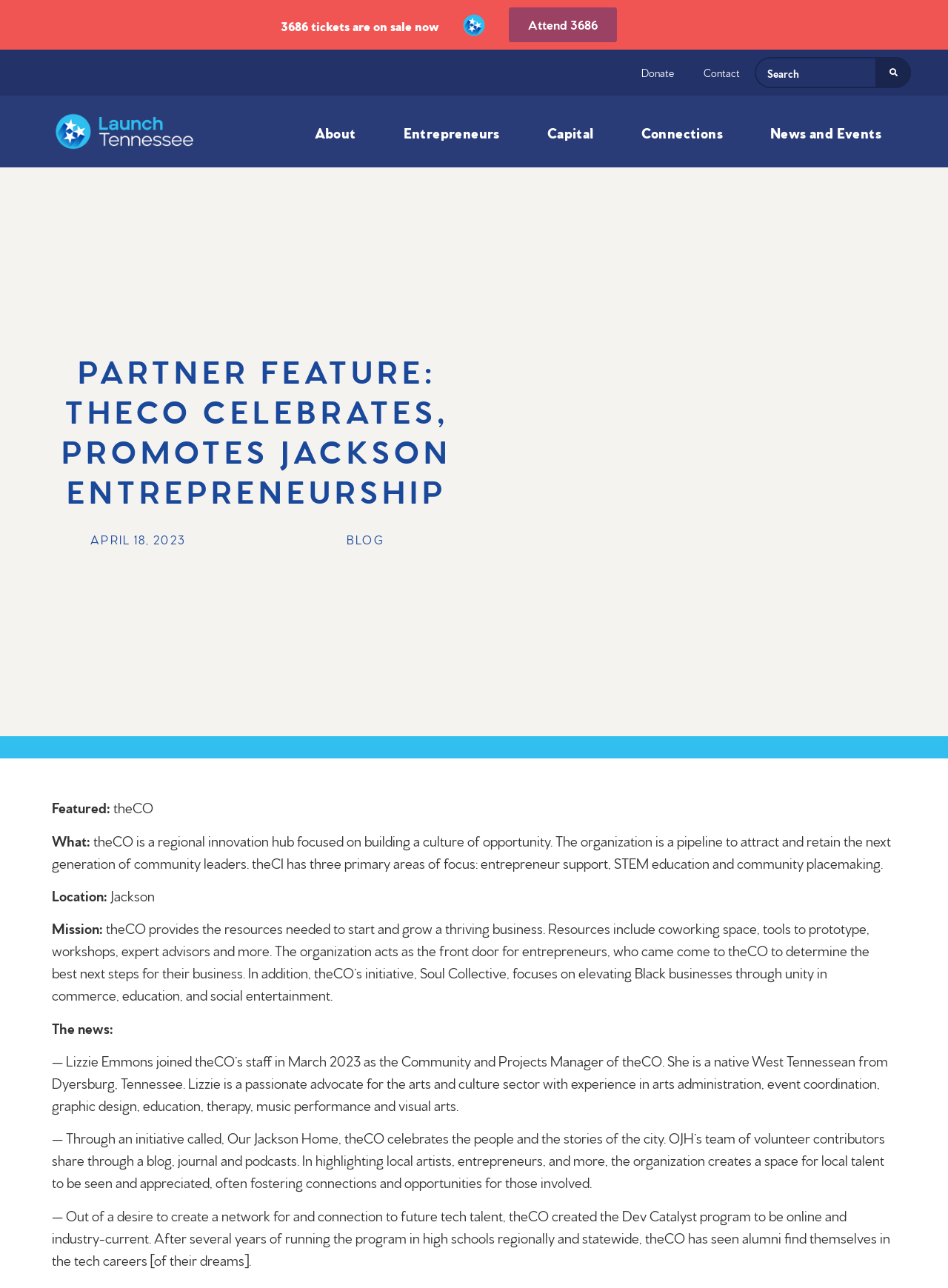Provide the bounding box coordinates of the section that needs to be clicked to accomplish the following instruction: "Search."

[0.923, 0.044, 0.961, 0.068]